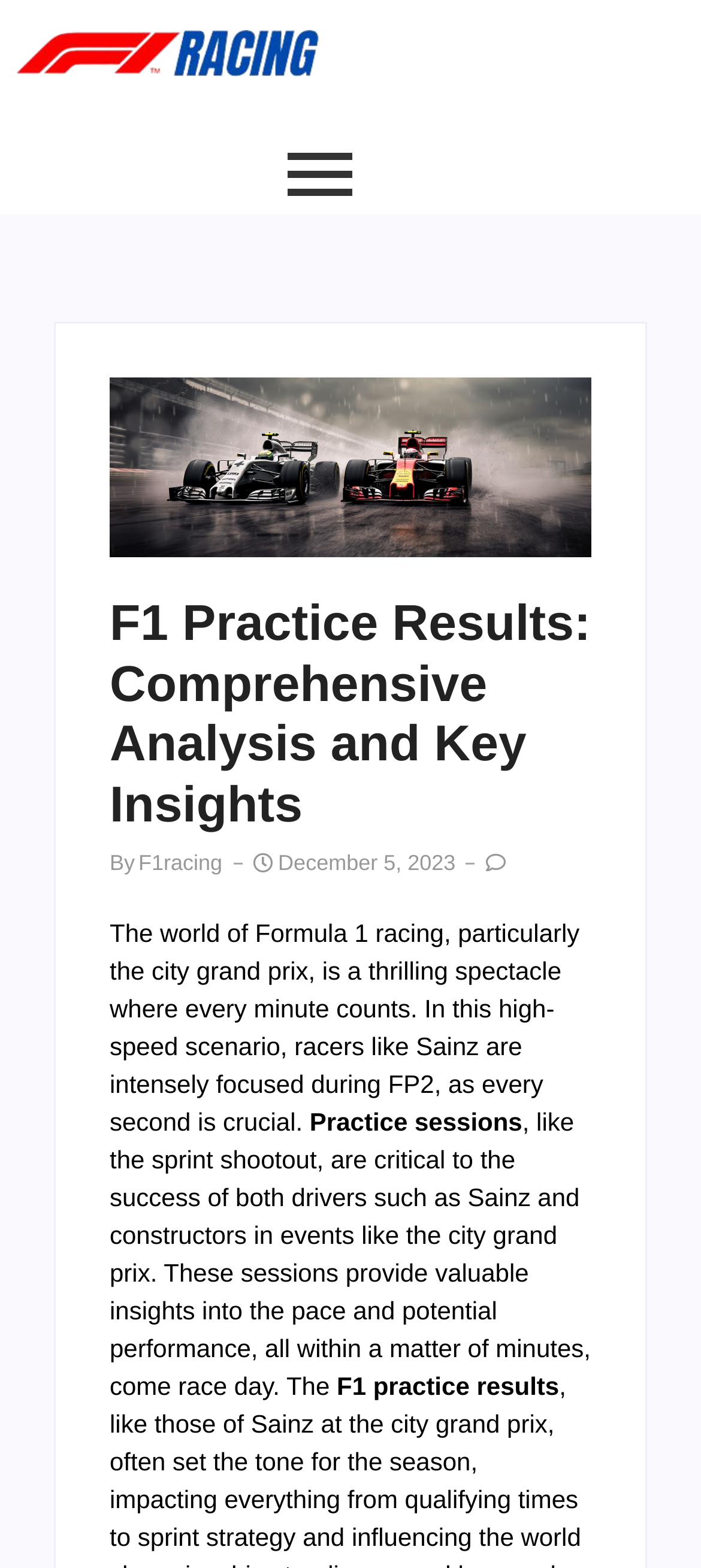Respond with a single word or short phrase to the following question: 
What is the name of the racing event mentioned?

city grand prix